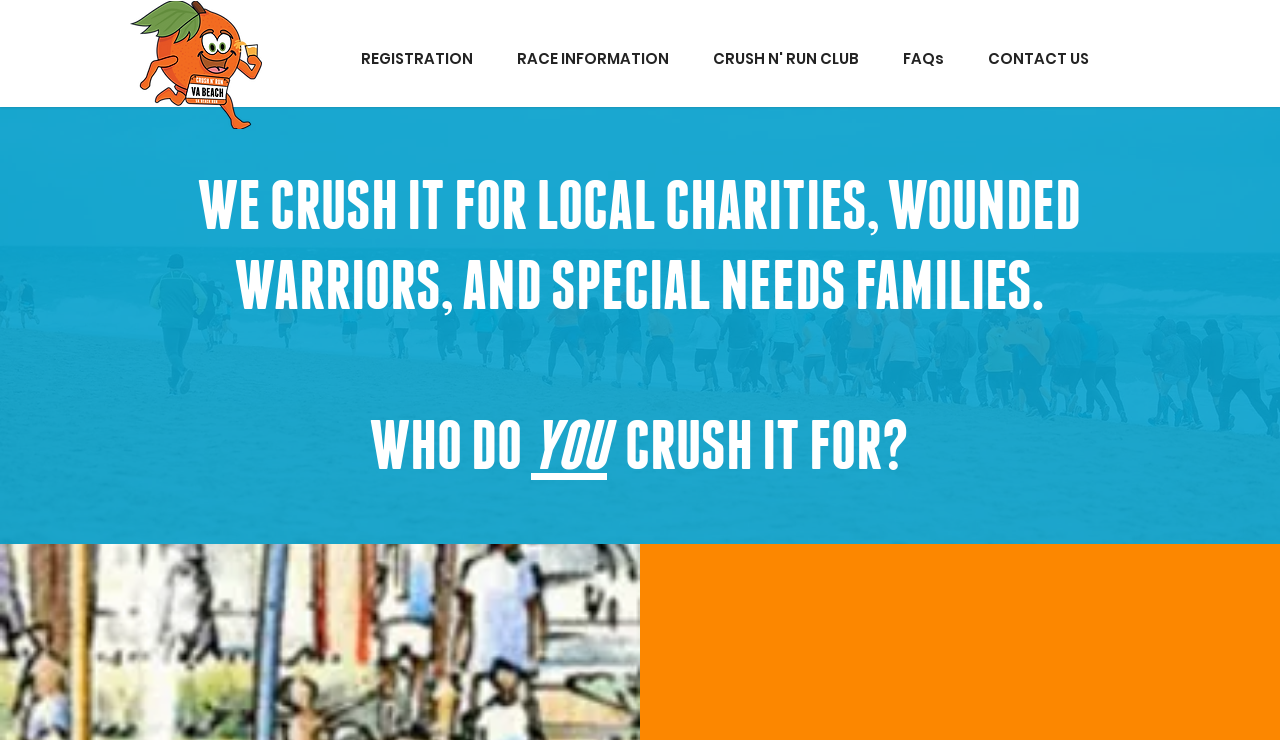What are the main navigation links?
From the screenshot, provide a brief answer in one word or phrase.

REGISTRATION, RACE INFORMATION, etc.